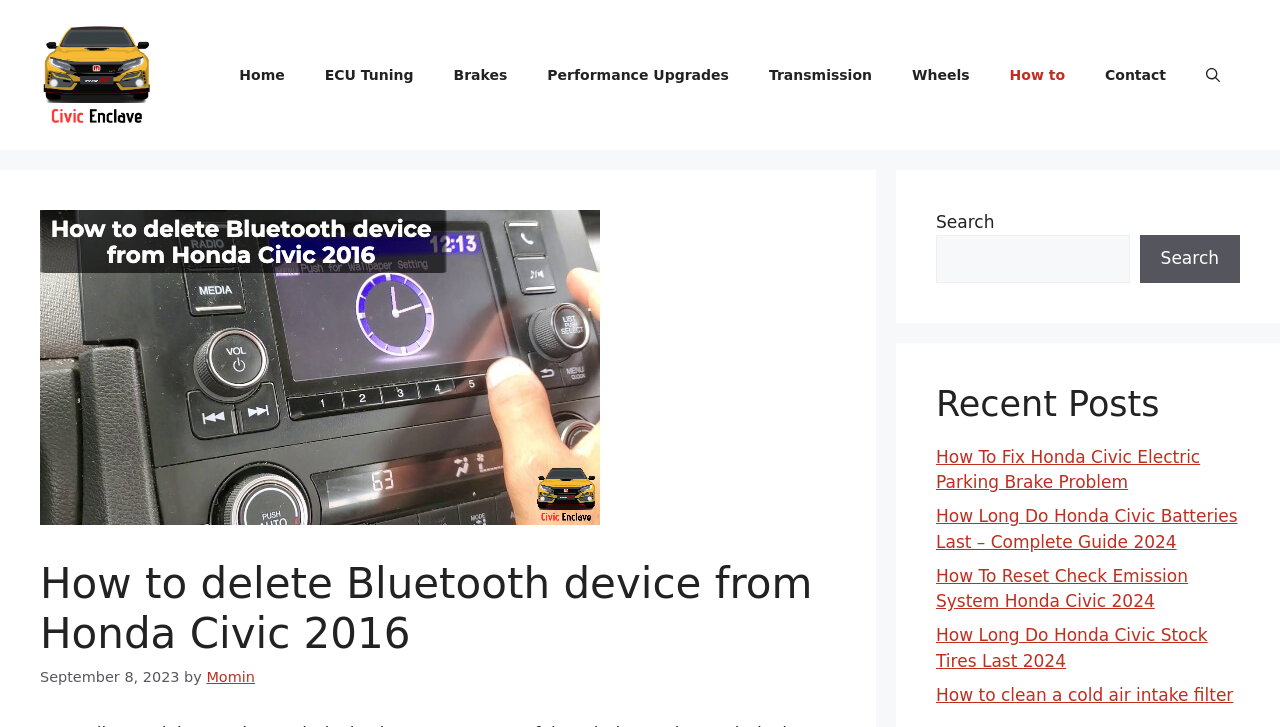Write a detailed summary of the webpage, including text, images, and layout.

The webpage is about a tutorial on how to delete a Bluetooth device from a Honda Civic 2016. At the top, there is a banner with a logo and a link to the website "Civic Enclave". Below the banner, there is a navigation menu with links to various sections of the website, including "Home", "ECU Tuning", "Brakes", and more.

The main content of the page is a heading that reads "How to delete Bluetooth device from Honda Civic 2016", followed by a timestamp indicating that the article was published on September 8, 2023, and authored by "Momin". 

To the right of the main content, there is a complementary section that contains a search bar with a label "Search" and a button to submit the search query. Below the search bar, there is a heading "Recent Posts" followed by a list of links to other articles, including "How To Fix Honda Civic Electric Parking Brake Problem", "How Long Do Honda Civic Batteries Last – Complete Guide 2024", and more.